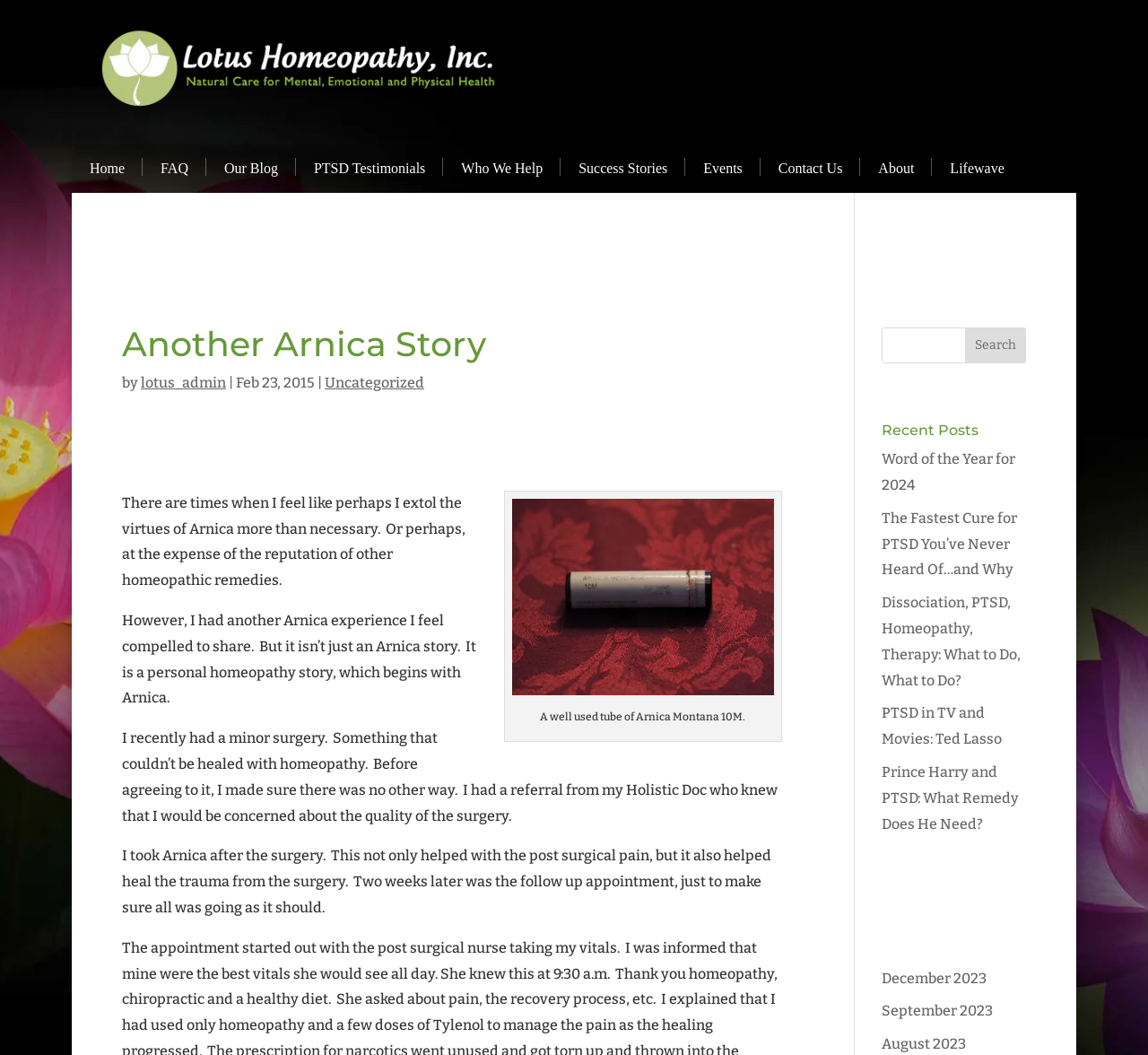Give a detailed account of the webpage.

This webpage is about a blog post titled "Another Arnica Story" from Lotus Homeopathy, Inc. At the top left corner, there is a logo of Lotus Homeopathy, Inc. accompanied by a link to the homepage. Below the logo, there is a navigation menu with links to various sections of the website, including "Home", "FAQ", "Our Blog", "PTSD Testimonials", "Who We Help", "Success Stories", "Events", "Contact Us", "About", and "Lifewave".

The main content of the webpage is a blog post written by "lotus_admin" on February 23, 2015, categorized under "Uncategorized". The post starts with a heading "Another Arnica Story" followed by a brief introduction. The author shares a personal experience with Arnica, a homeopathic remedy, and how it helped with post-surgical pain and trauma.

On the right side of the blog post, there is an image of a well-used tube of Arnica Montana 10M. Below the image, the author continues to share their experience with Arnica and how it helped with their recovery.

At the bottom of the webpage, there is a search bar with a search button. Next to the search bar, there is a section titled "Recent Posts" with links to several recent blog posts, including "Word of the Year for 2024", "The Fastest Cure for PTSD You’ve Never Heard Of…and Why", and others.